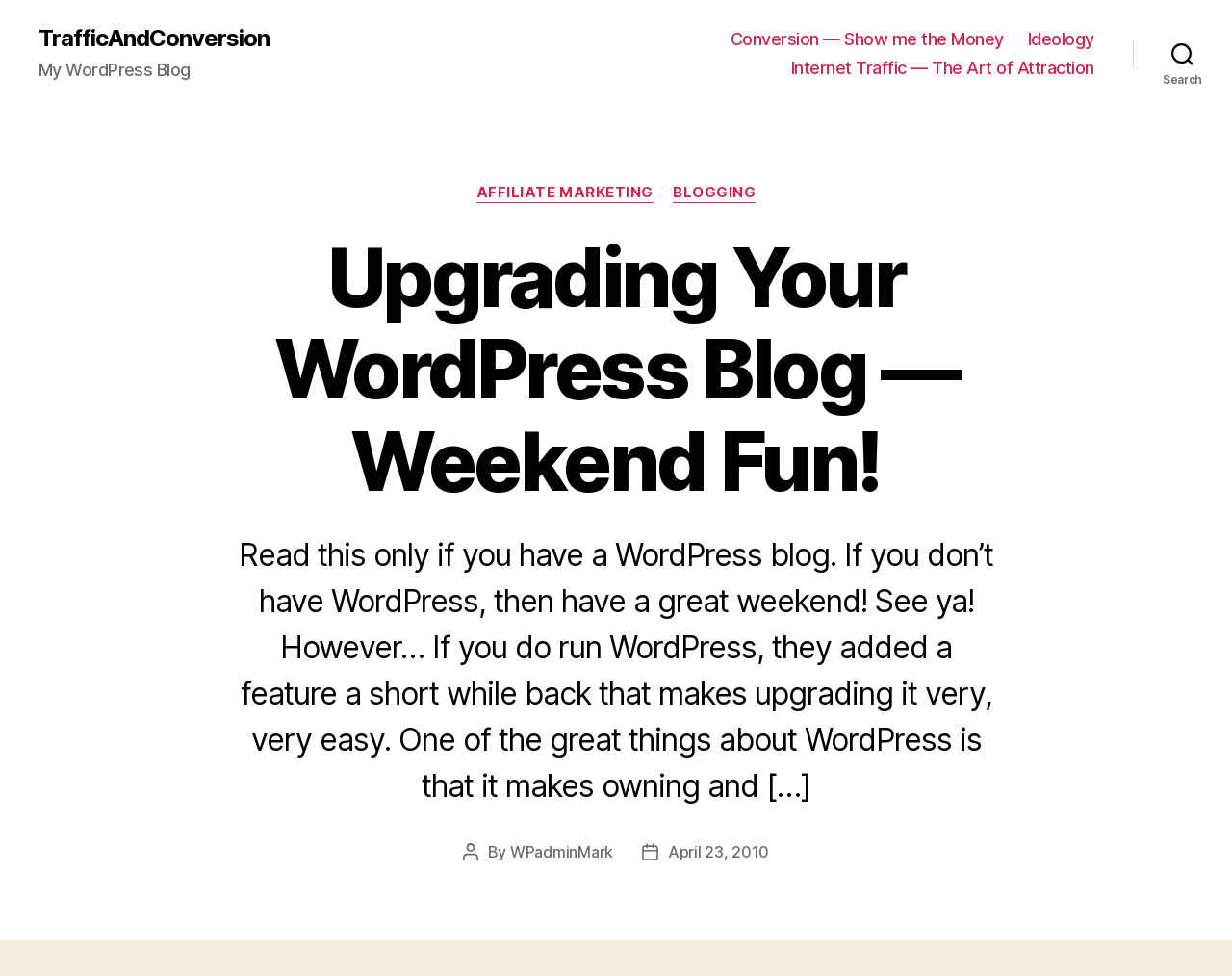Please identify the bounding box coordinates of the region to click in order to complete the given instruction: "Search for a keyword". The coordinates should be four float numbers between 0 and 1, i.e., [left, top, right, bottom].

[0.92, 0.033, 1.0, 0.076]